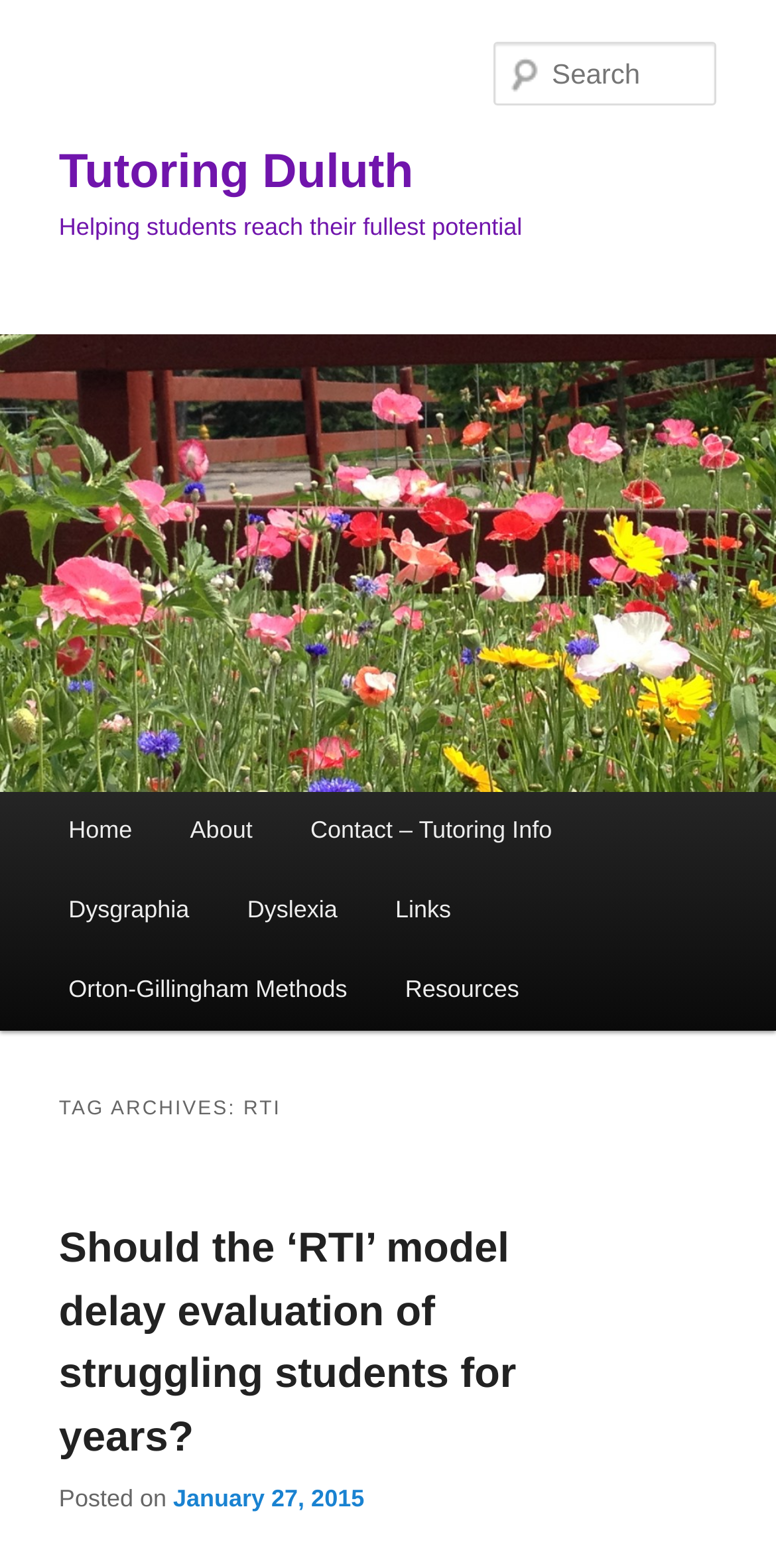Identify the bounding box for the given UI element using the description provided. Coordinates should be in the format (top-left x, top-left y, bottom-right x, bottom-right y) and must be between 0 and 1. Here is the description: Orton-Gillingham Methods

[0.051, 0.607, 0.485, 0.657]